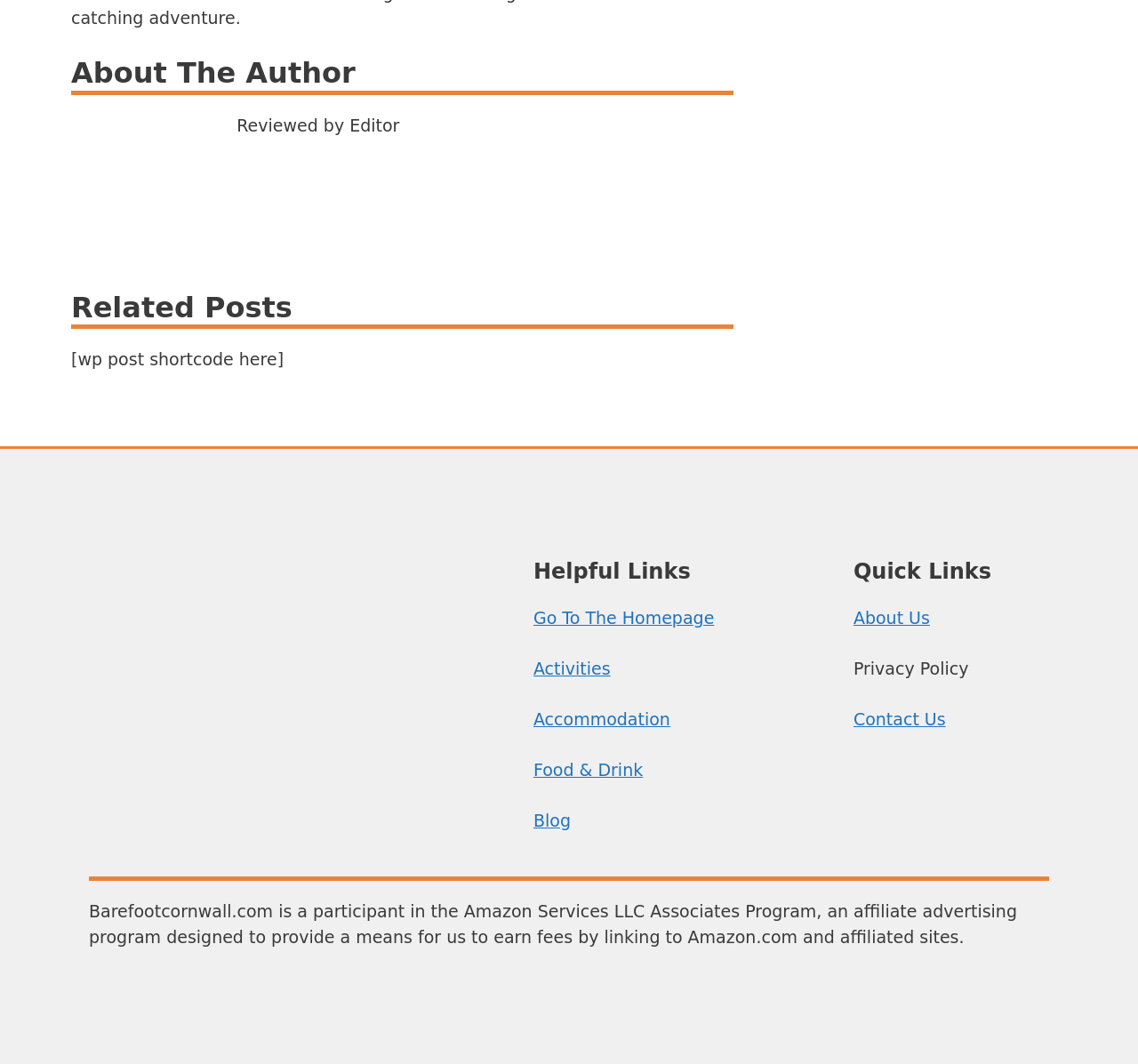What is the affiliate program mentioned in the footer?
Please provide a single word or phrase as the answer based on the screenshot.

Amazon Services LLC Associates Program